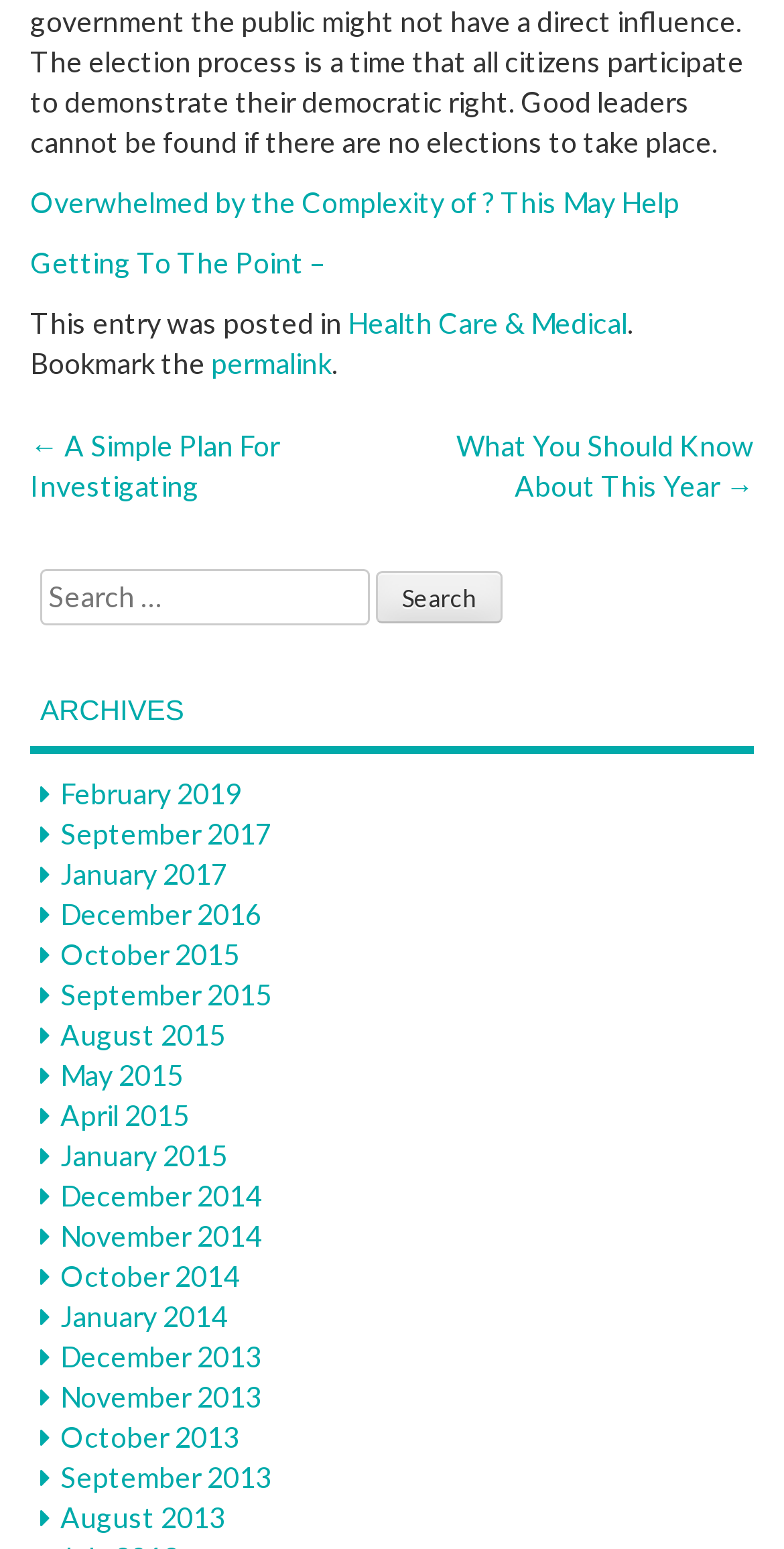Please give the bounding box coordinates of the area that should be clicked to fulfill the following instruction: "Click on the permalink". The coordinates should be in the format of four float numbers from 0 to 1, i.e., [left, top, right, bottom].

[0.269, 0.224, 0.423, 0.246]